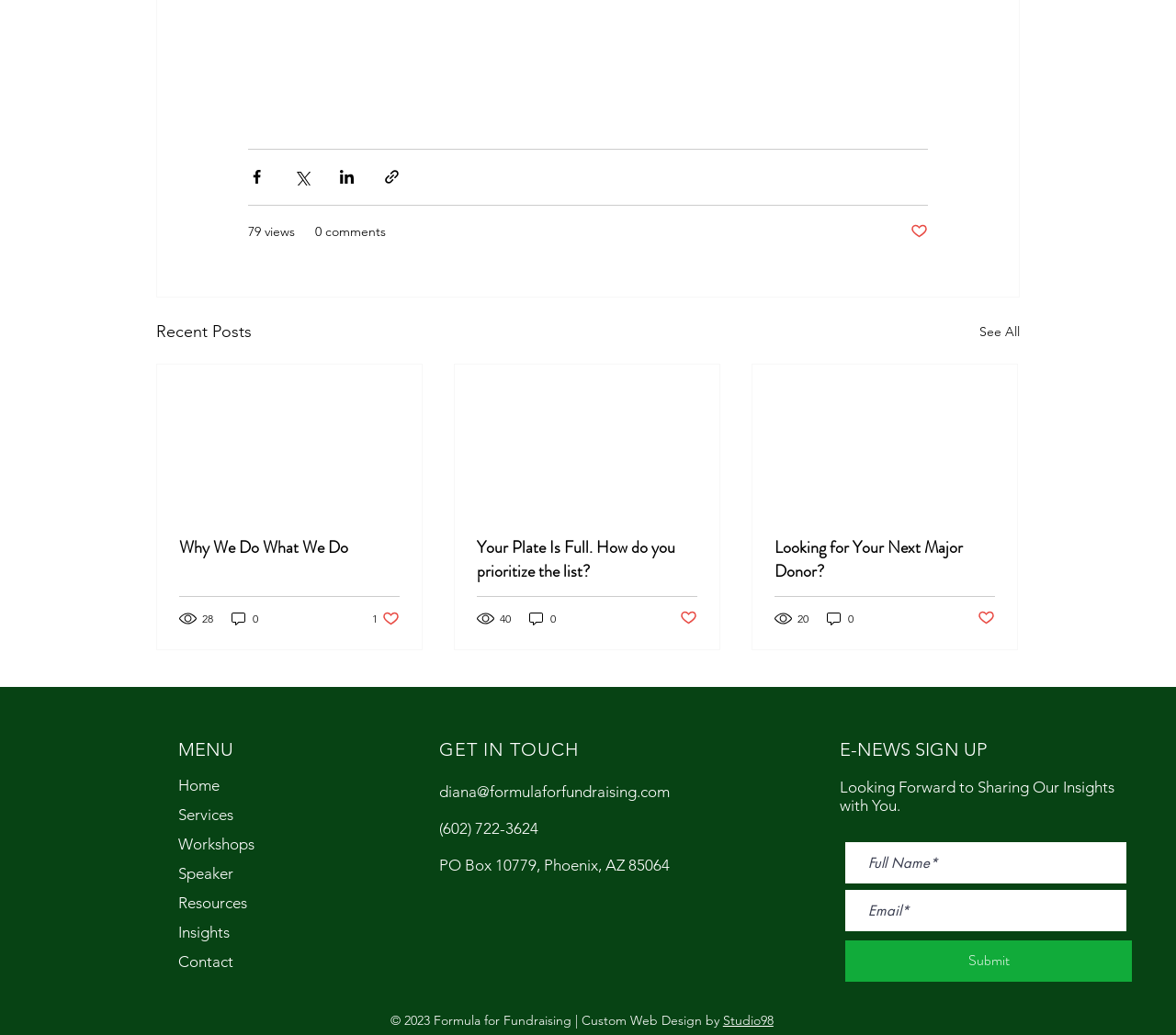Please identify the coordinates of the bounding box that should be clicked to fulfill this instruction: "Click the 'About This Item...' button".

None